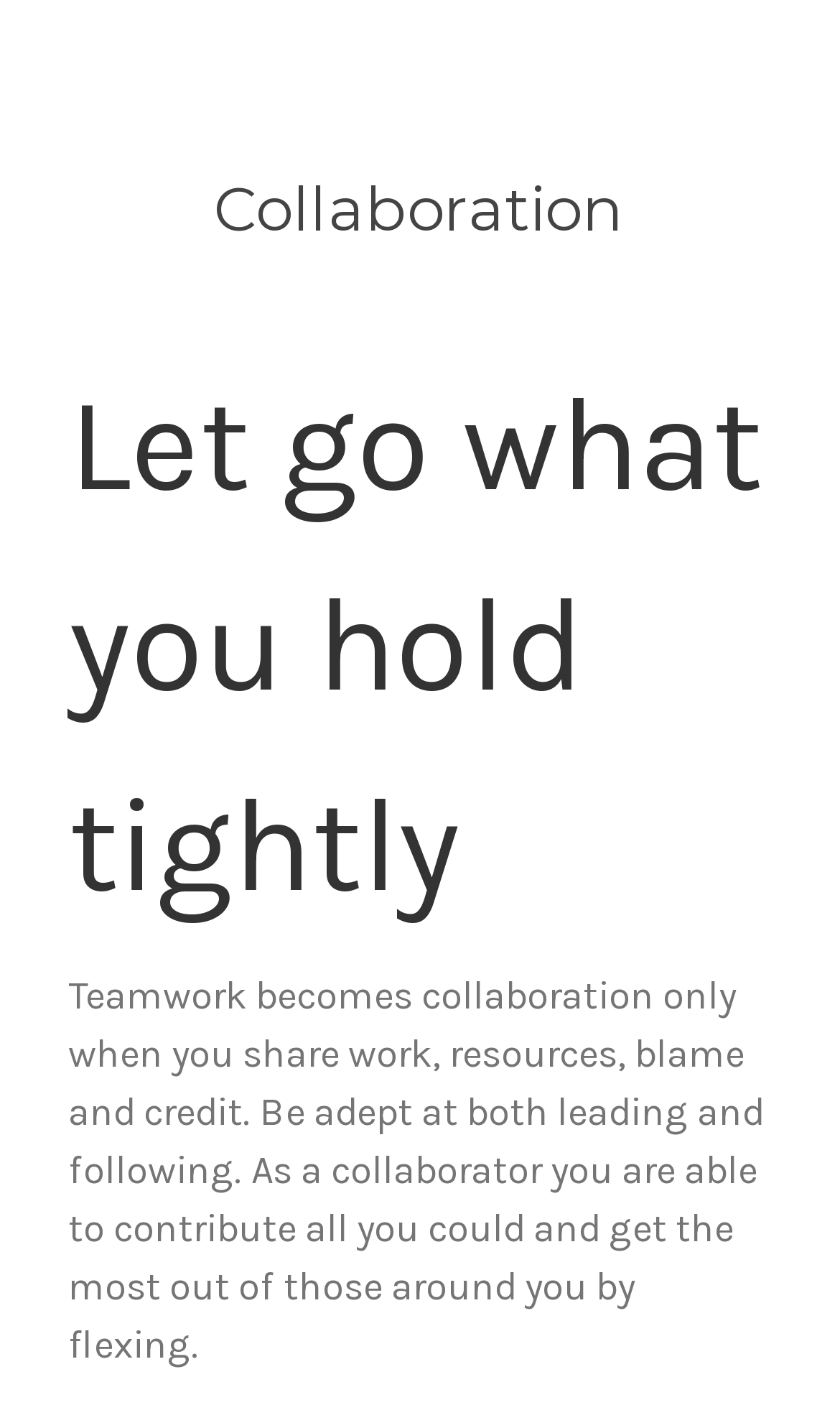What is the purpose of the textbox in the newsletter section?
Make sure to answer the question with a detailed and comprehensive explanation.

The textbox in the newsletter section is labeled as 'Email Address' and is required, indicating that it is used to input an email address to subscribe to the newsletter.